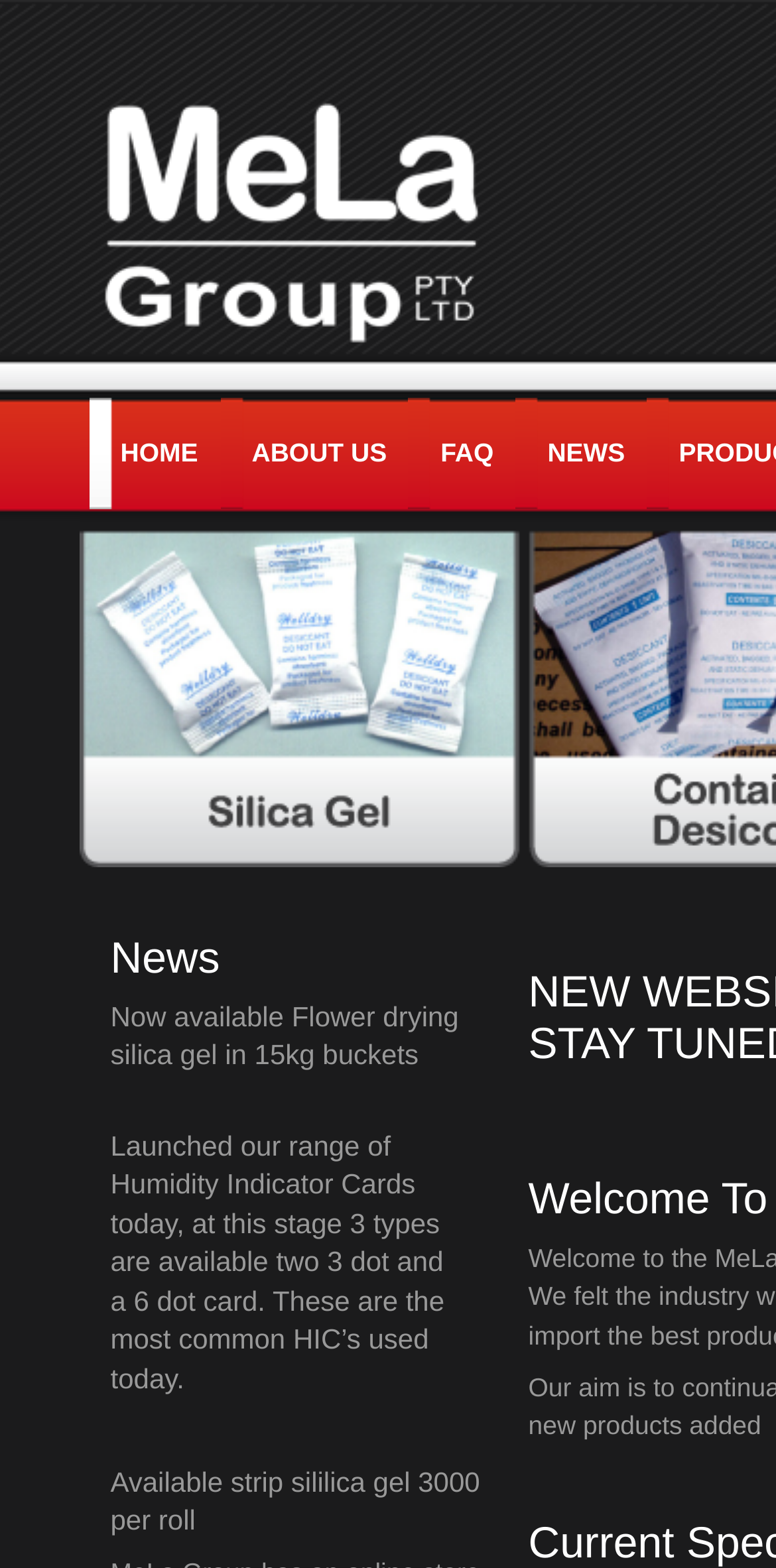Please answer the following question using a single word or phrase: 
What is the topic of the news section?

Launched our range of